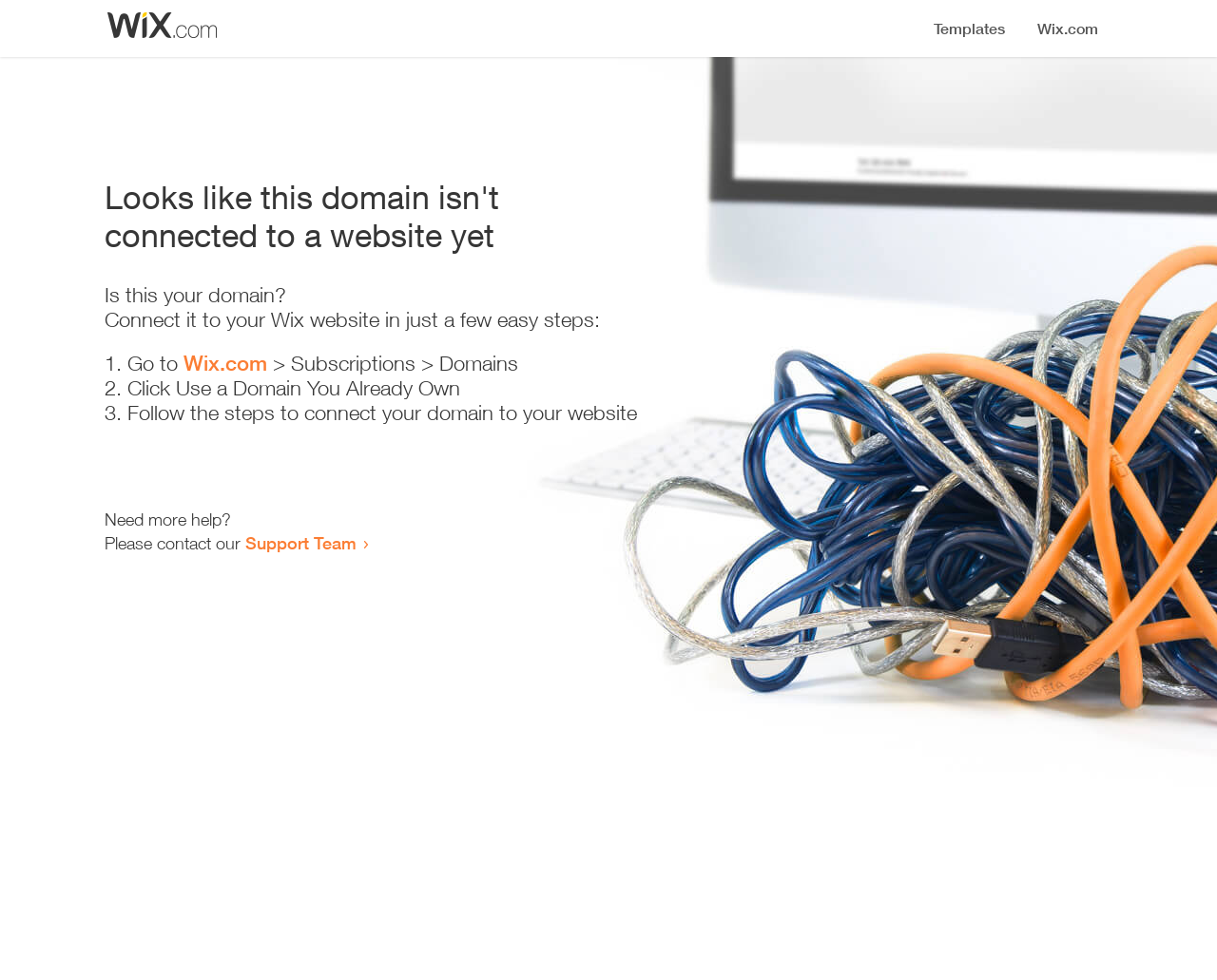How many steps are required to connect the domain to a website? Refer to the image and provide a one-word or short phrase answer.

Three